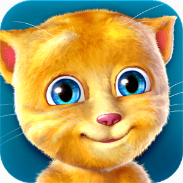Answer this question using a single word or a brief phrase:
What type of pet is Ginger?

cat